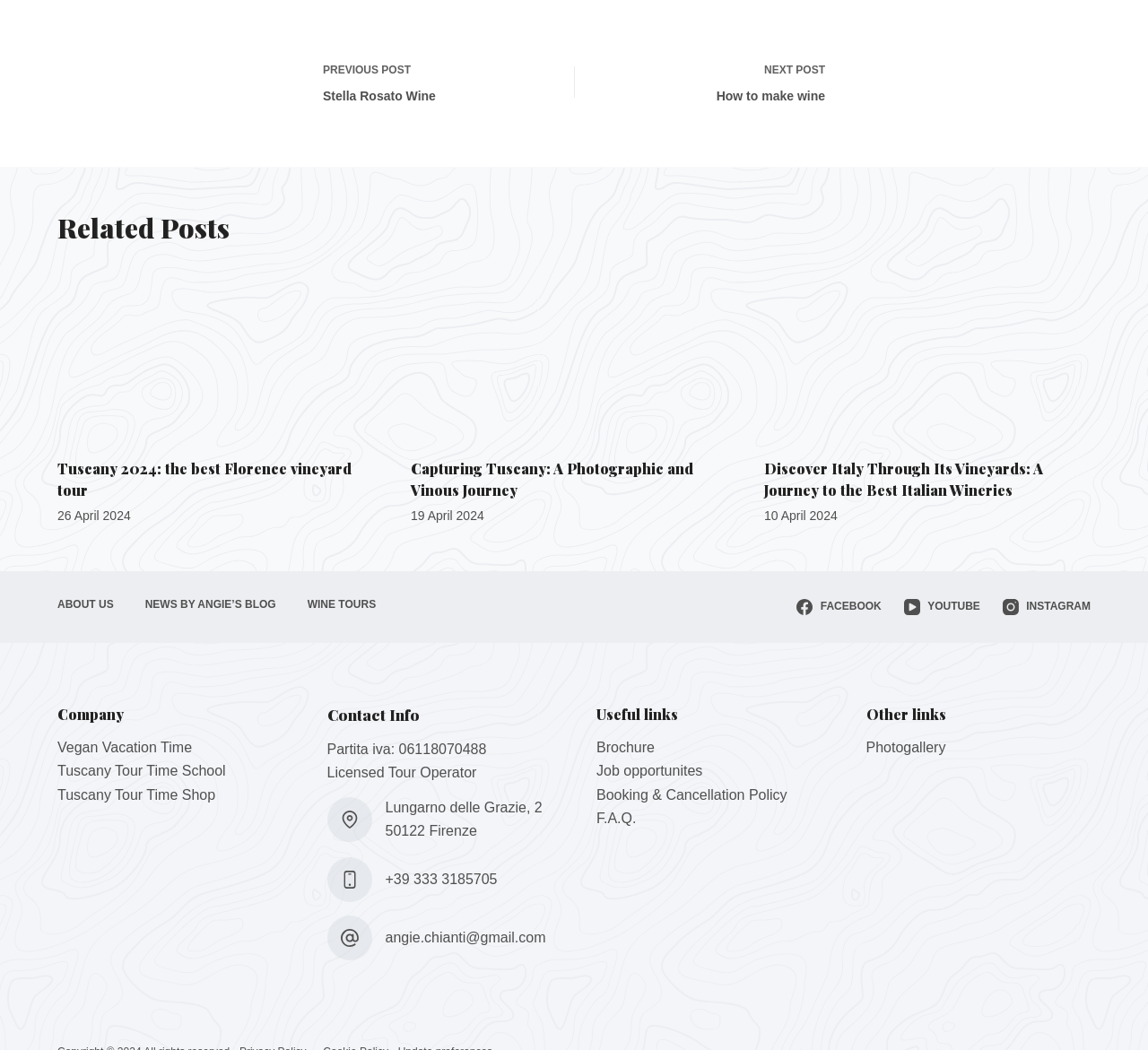Please answer the following question using a single word or phrase: 
What is the date of the latest related post?

26 April 2024